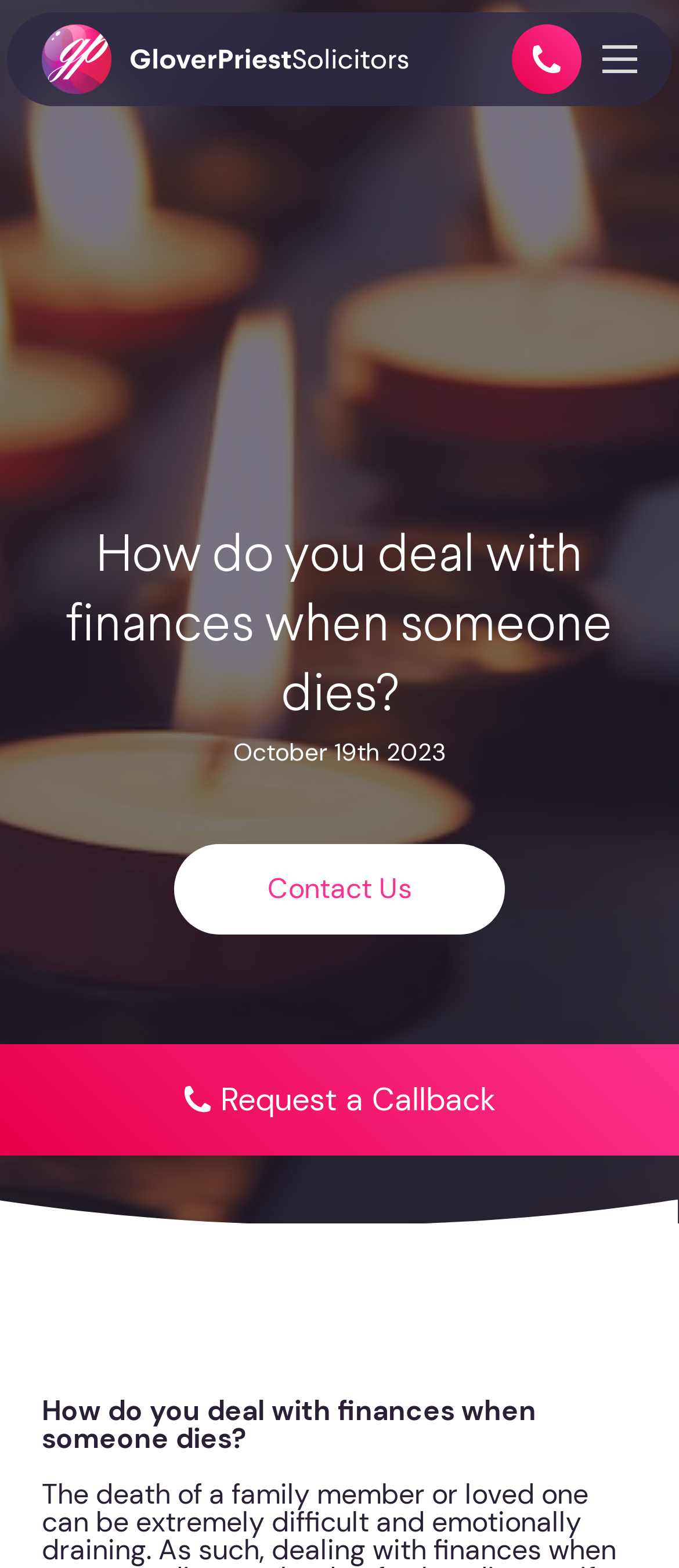What is the purpose of the 'Request a Callback' button?
Use the screenshot to answer the question with a single word or phrase.

To request a callback